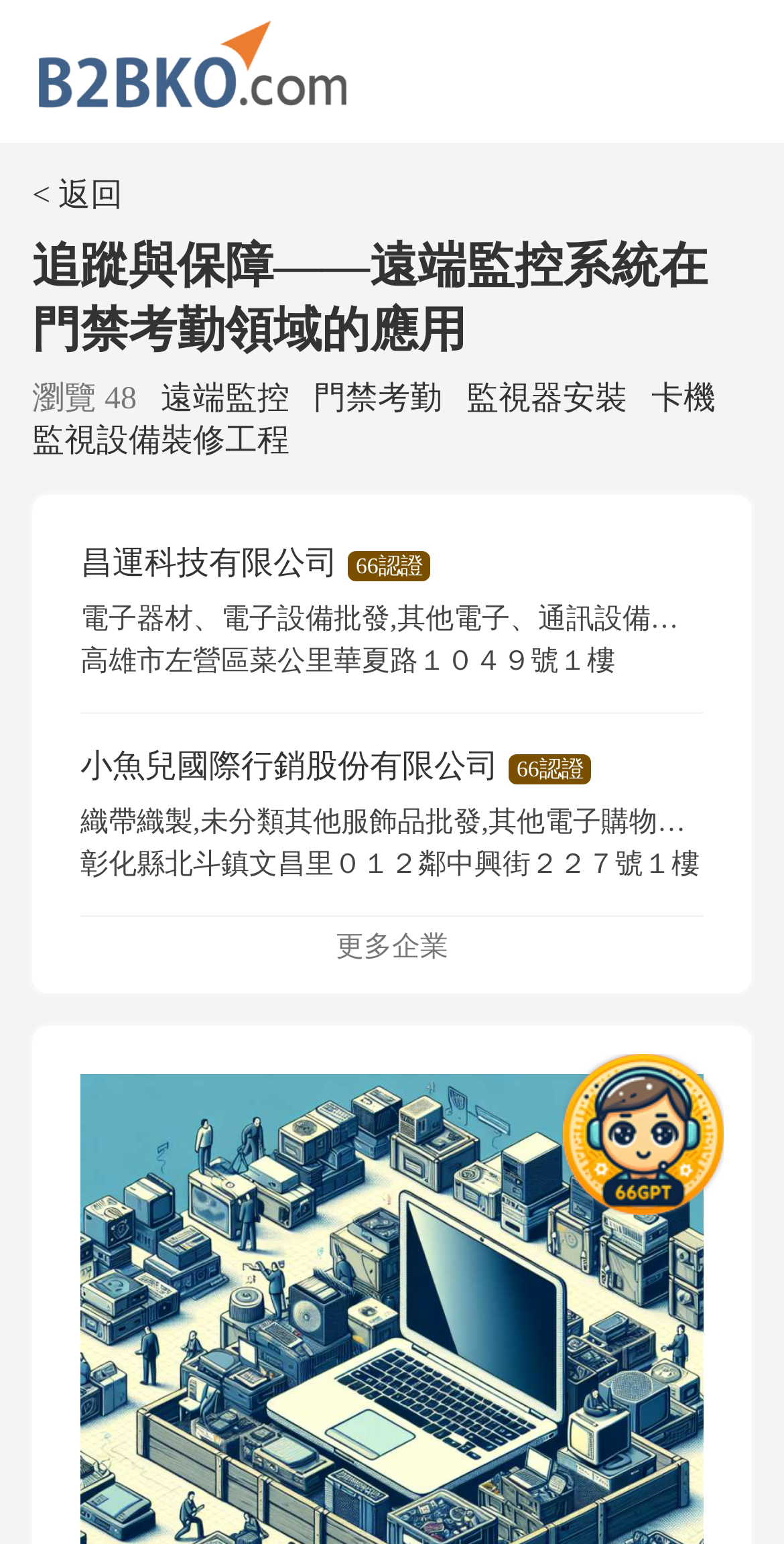Identify the bounding box coordinates for the element you need to click to achieve the following task: "learn about 昌運科技有限公司". Provide the bounding box coordinates as four float numbers between 0 and 1, in the form [left, top, right, bottom].

[0.103, 0.352, 0.897, 0.463]